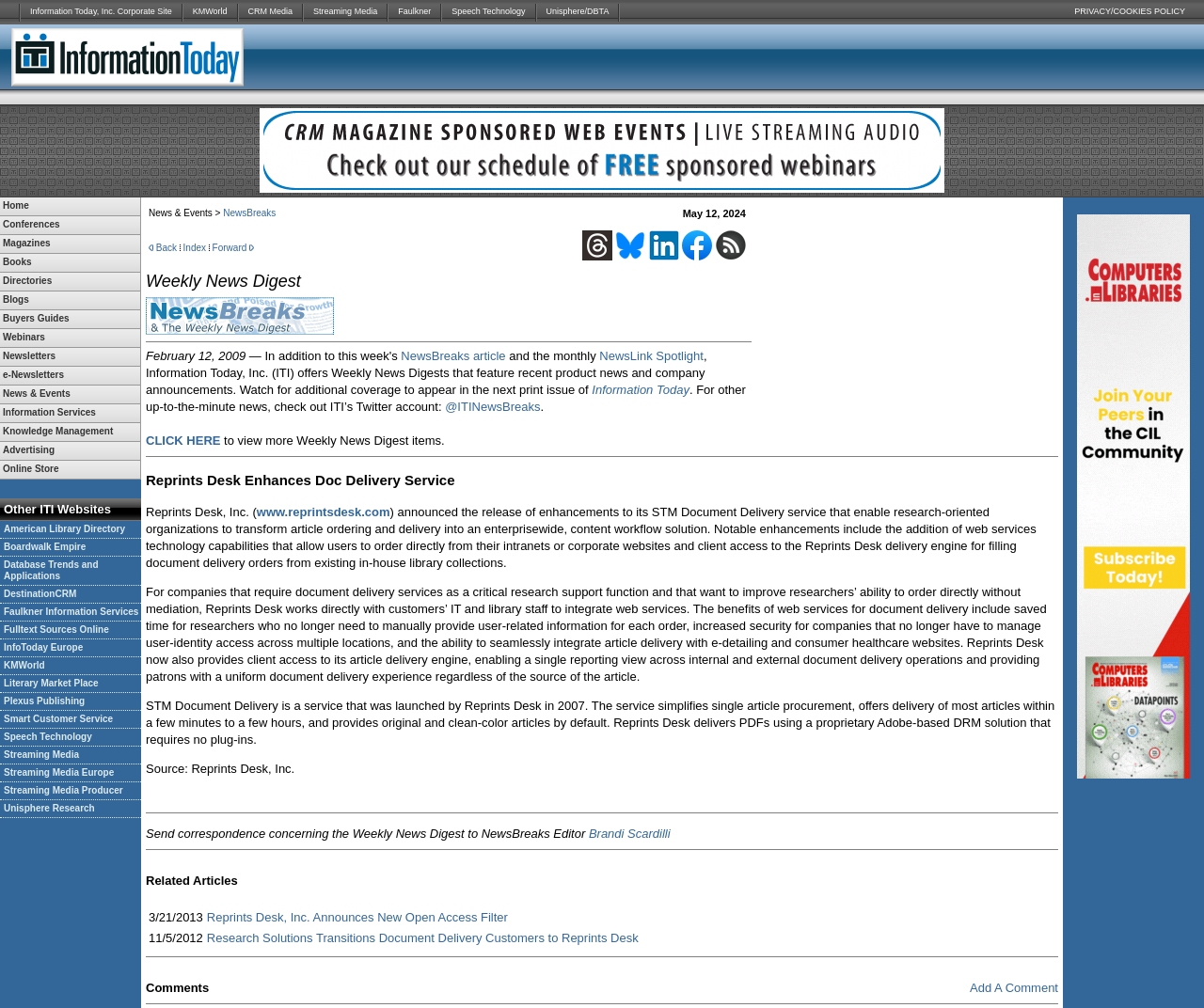Respond to the following question with a brief word or phrase:
What is the text of the last link in the second table?

Online Store